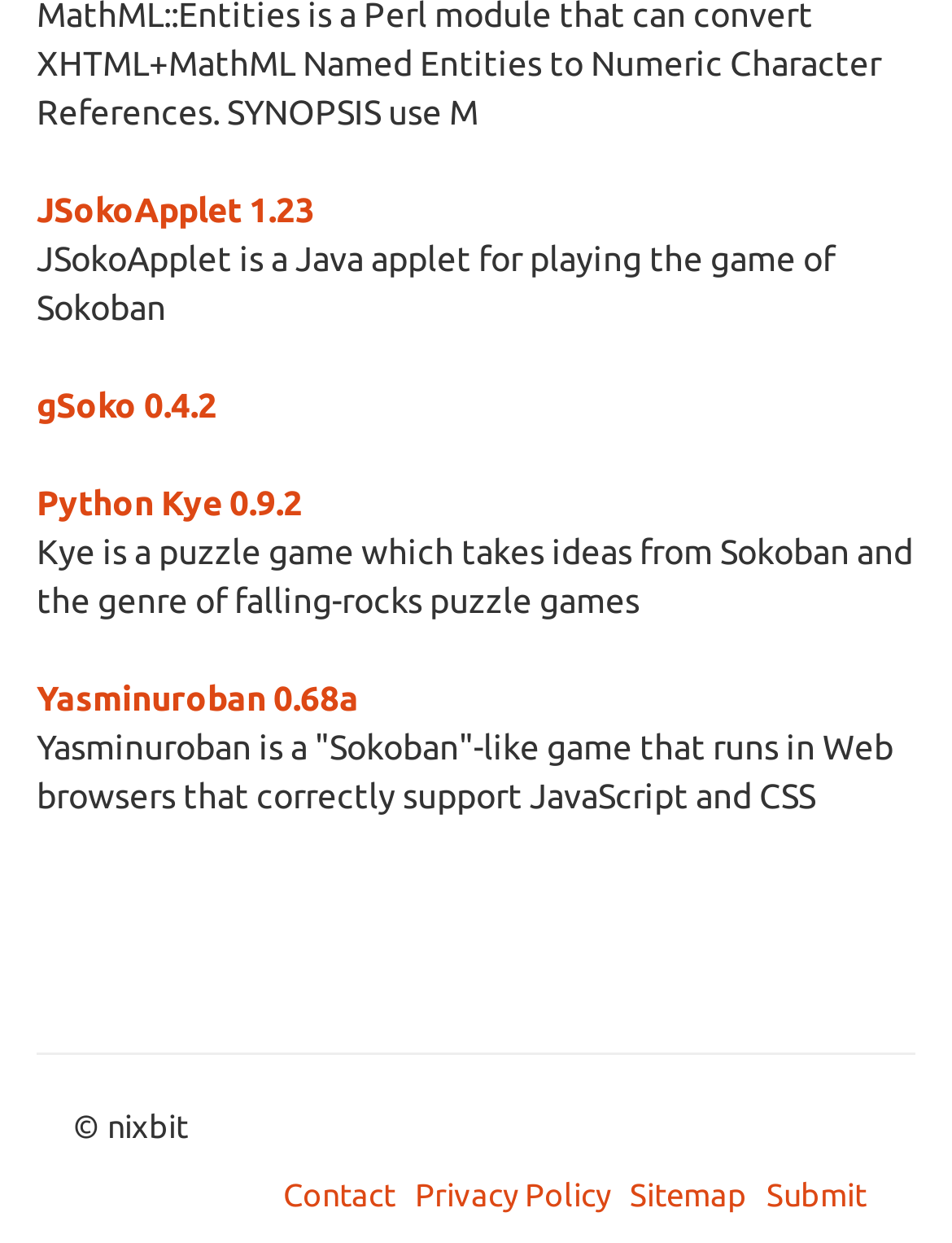Determine the bounding box coordinates of the clickable element to achieve the following action: 'learn about gSoko 0.4.2'. Provide the coordinates as four float values between 0 and 1, formatted as [left, top, right, bottom].

[0.038, 0.31, 0.228, 0.341]